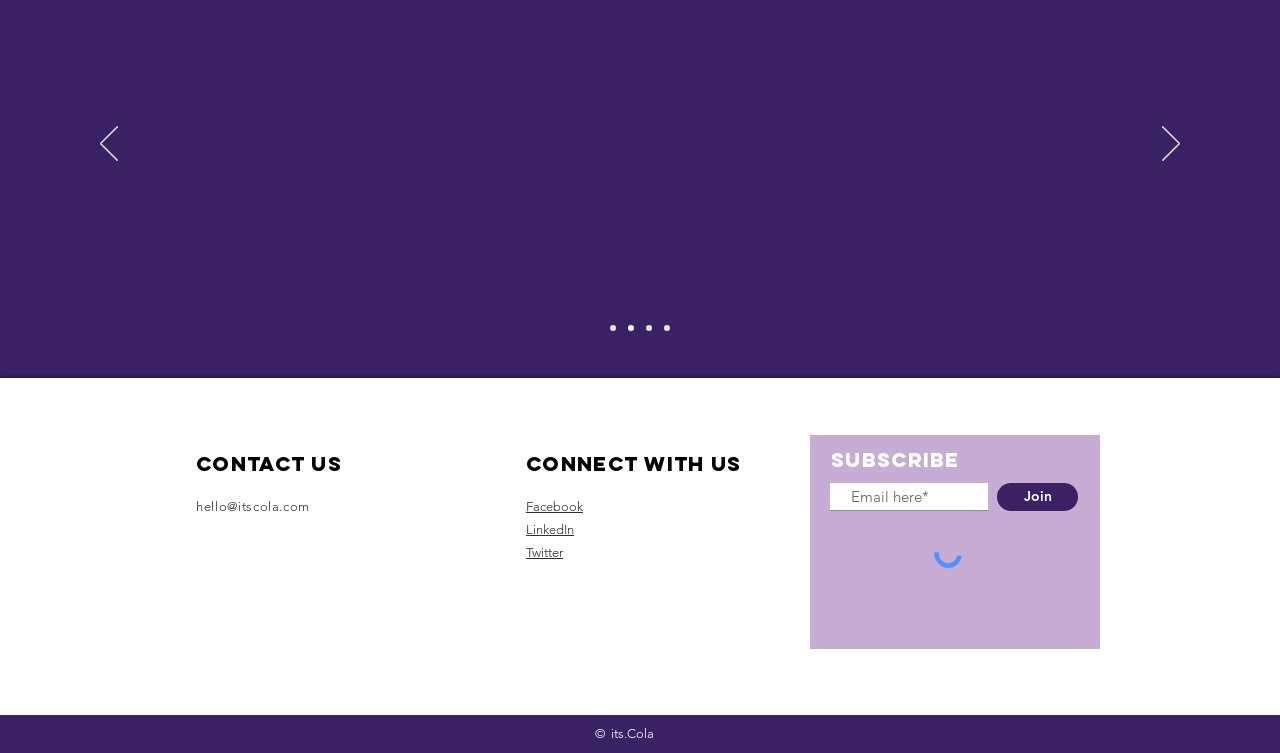Respond to the question below with a single word or phrase: What social media platforms are available to connect with?

Facebook, LinkedIn, Twitter